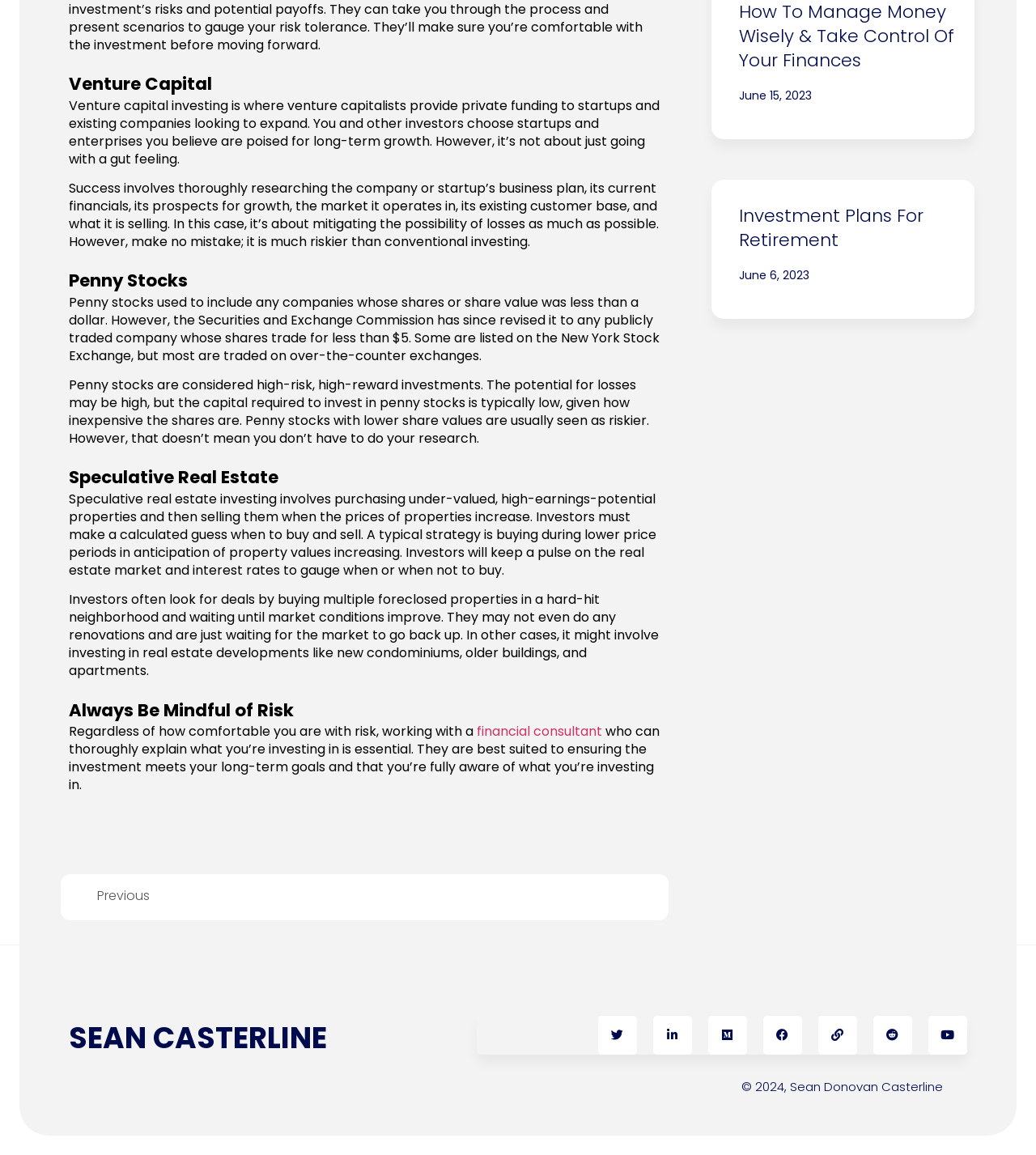Observe the image and answer the following question in detail: What is speculative real estate investing?

Based on the webpage content, speculative real estate investing involves purchasing under-valued, high-earnings-potential properties and then selling them when the prices of properties increase, as explained in the paragraph under the 'Speculative Real Estate' heading.